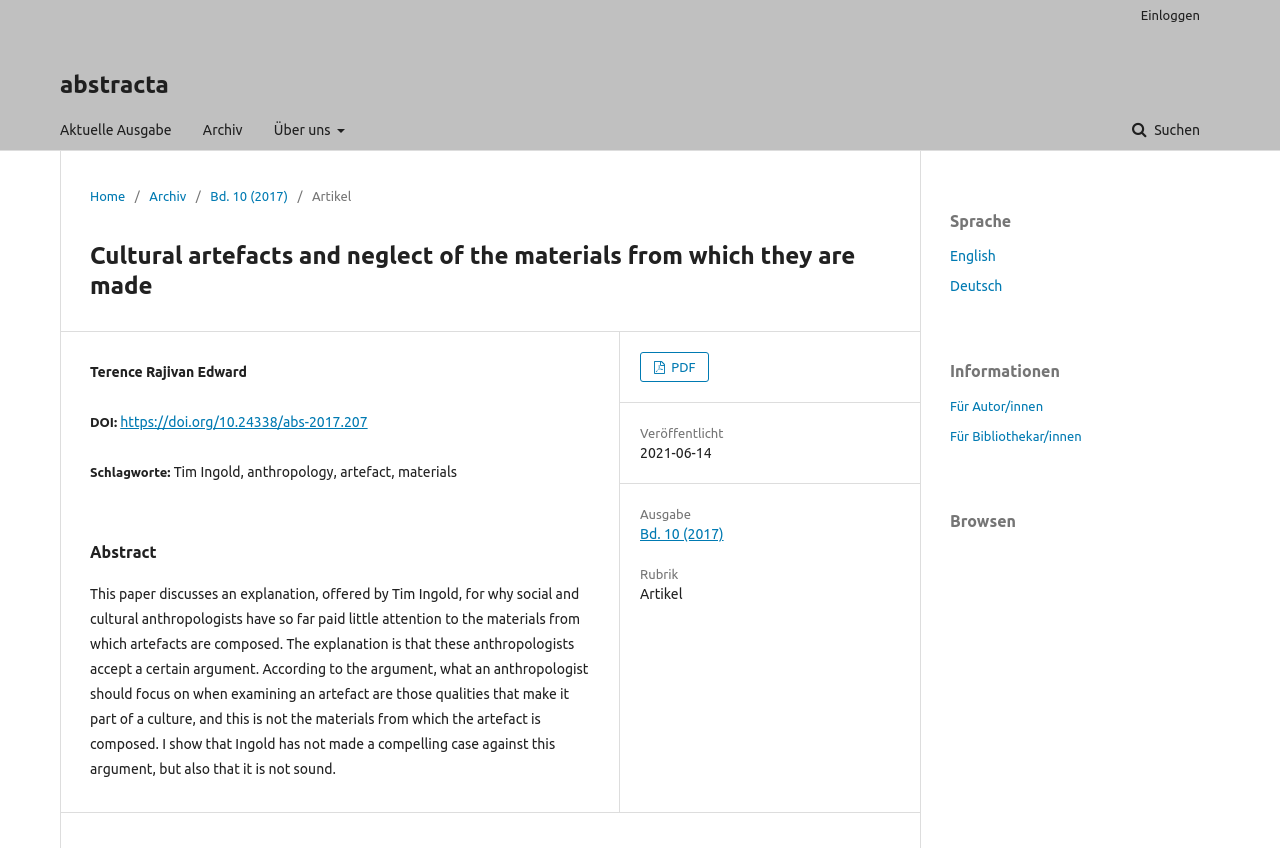Locate the bounding box coordinates of the clickable area needed to fulfill the instruction: "go to the current issue".

[0.047, 0.13, 0.134, 0.177]